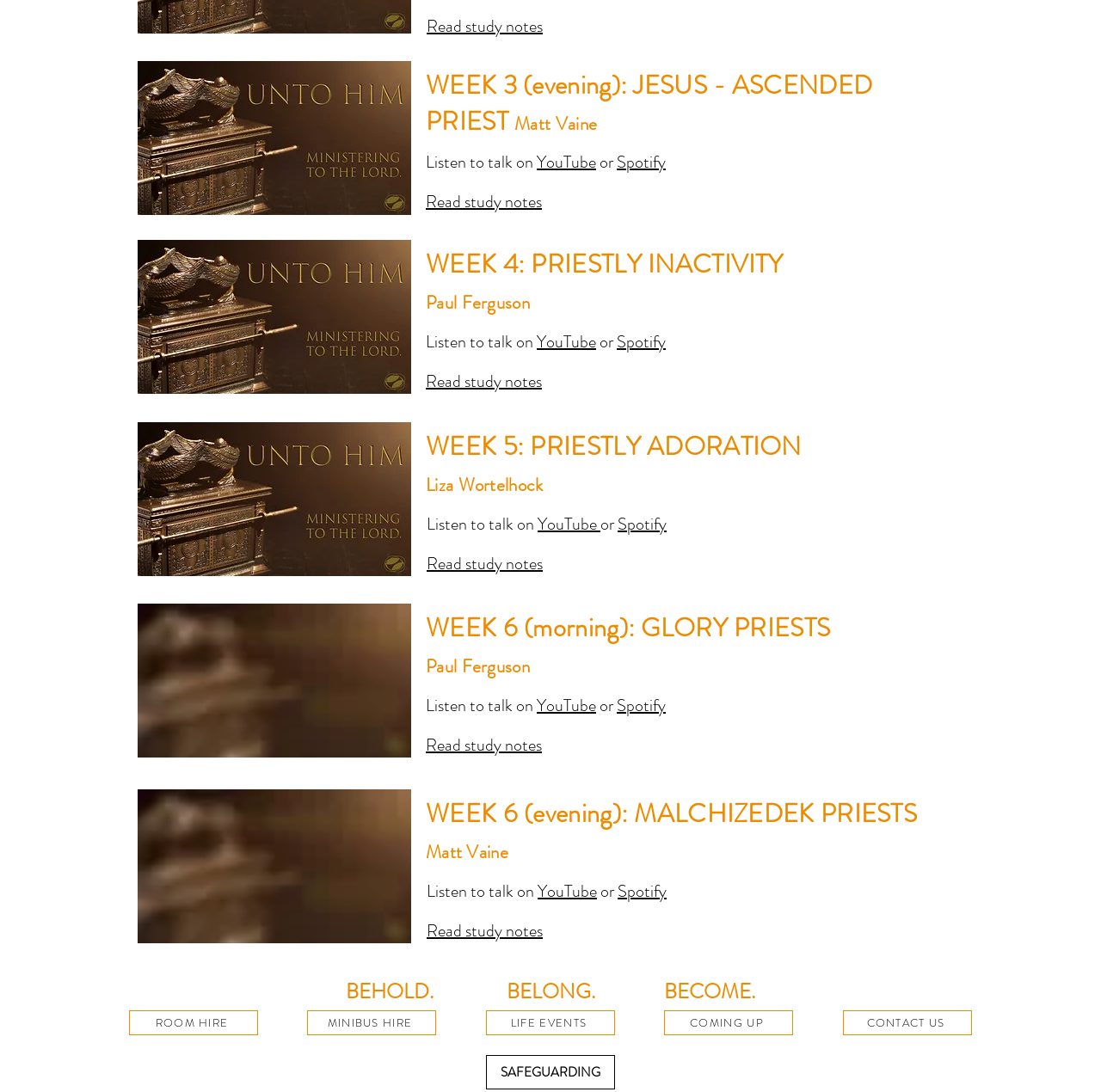How many weeks of study notes are available?
Use the screenshot to answer the question with a single word or phrase.

6